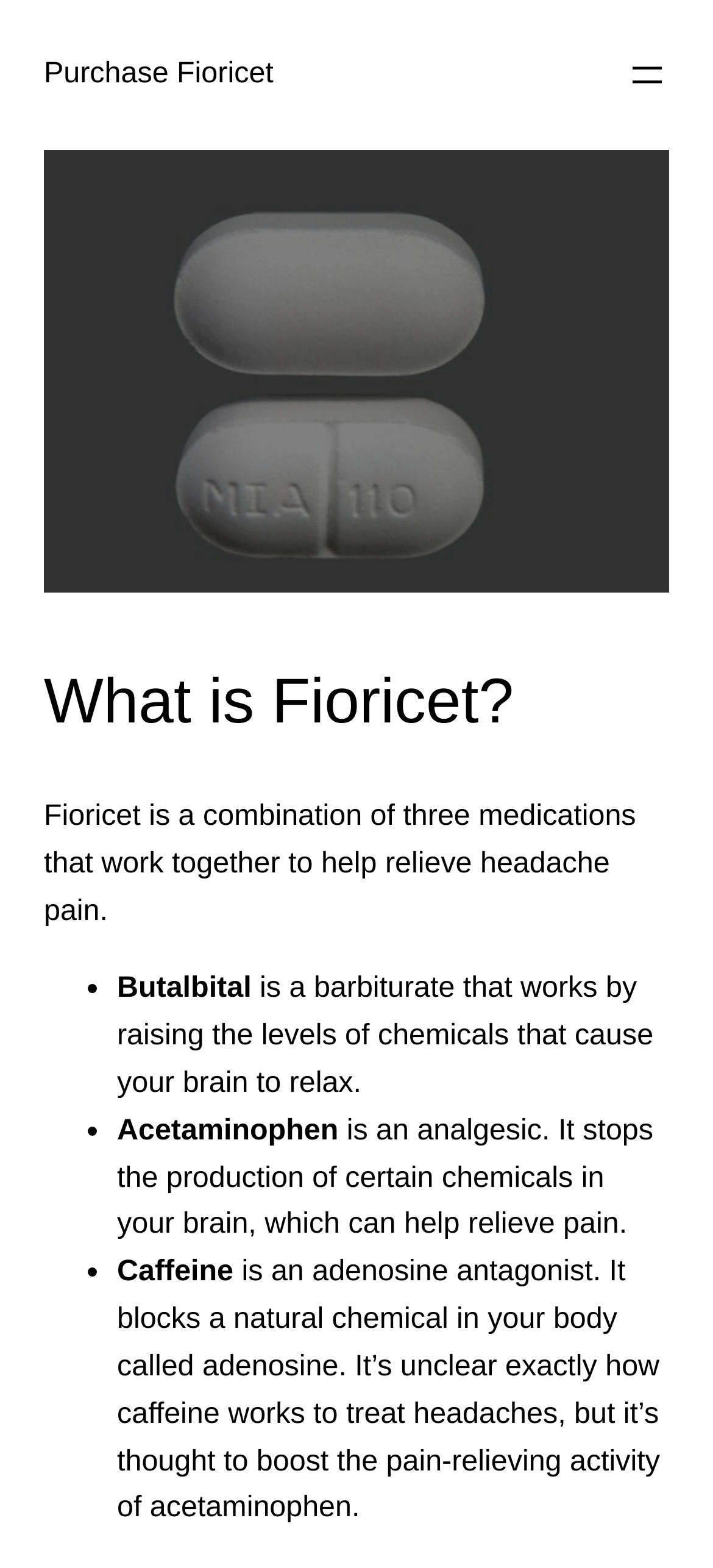What is the effect of Caffeine on acetaminophen?
Using the screenshot, give a one-word or short phrase answer.

Boosts pain-relieving activity